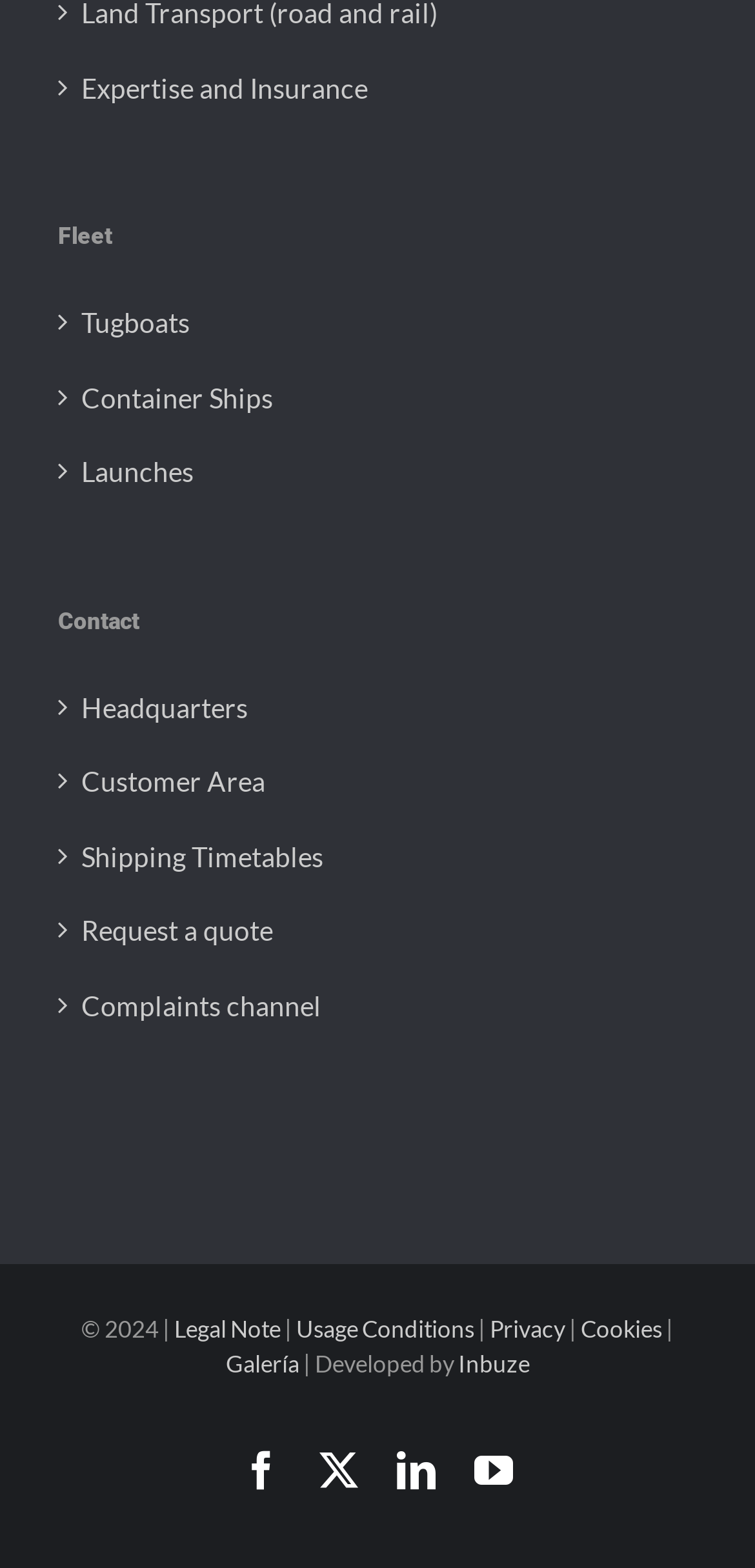Please give the bounding box coordinates of the area that should be clicked to fulfill the following instruction: "Request a quote". The coordinates should be in the format of four float numbers from 0 to 1, i.e., [left, top, right, bottom].

[0.108, 0.583, 0.897, 0.605]